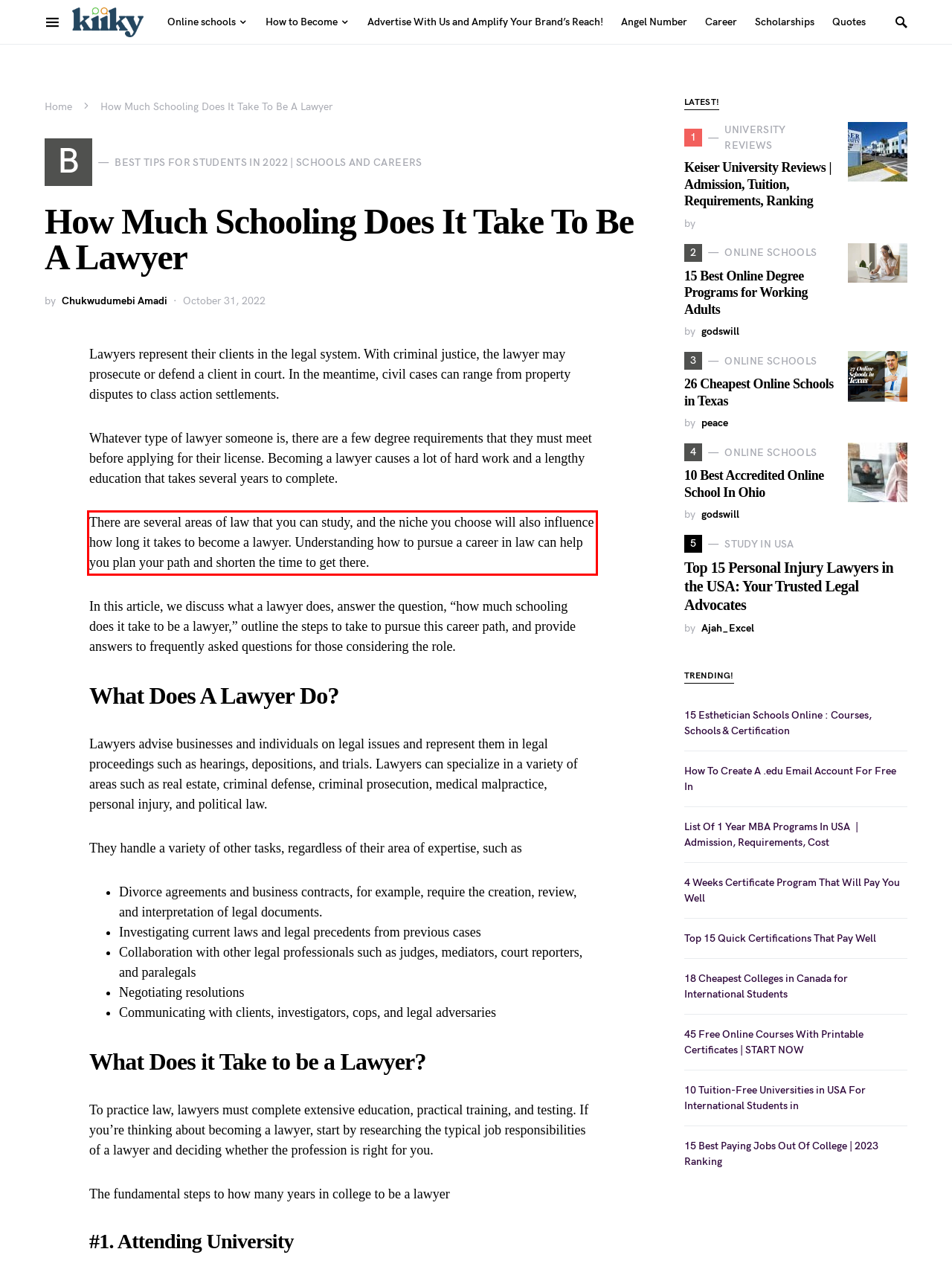Identify and transcribe the text content enclosed by the red bounding box in the given screenshot.

There are several areas of law that you can study, and the niche you choose will also influence how long it takes to become a lawyer. Understanding how to pursue a career in law can help you plan your path and shorten the time to get there.